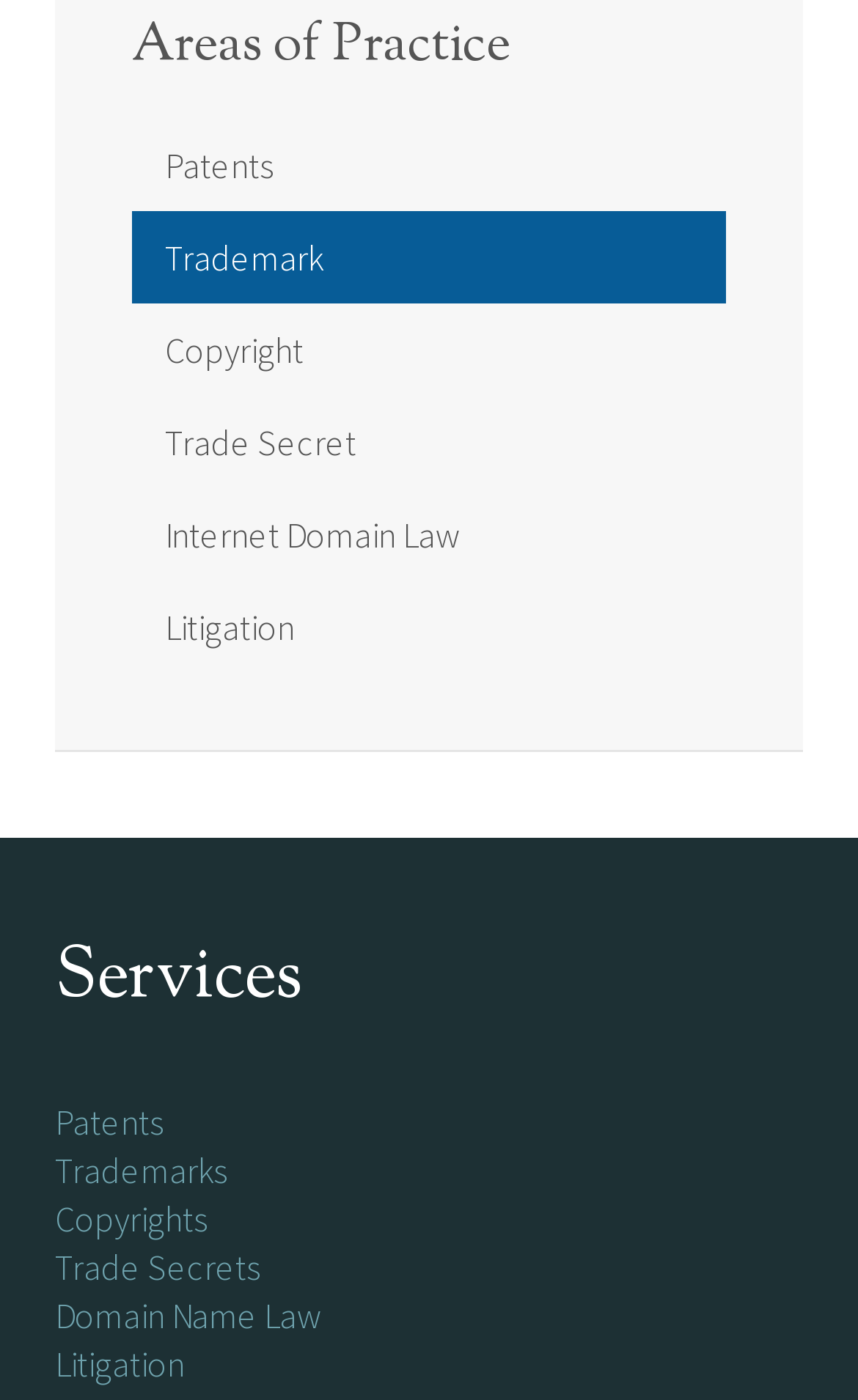Find the bounding box of the UI element described as: "Domain Name Law". The bounding box coordinates should be given as four float values between 0 and 1, i.e., [left, top, right, bottom].

[0.064, 0.924, 0.374, 0.955]